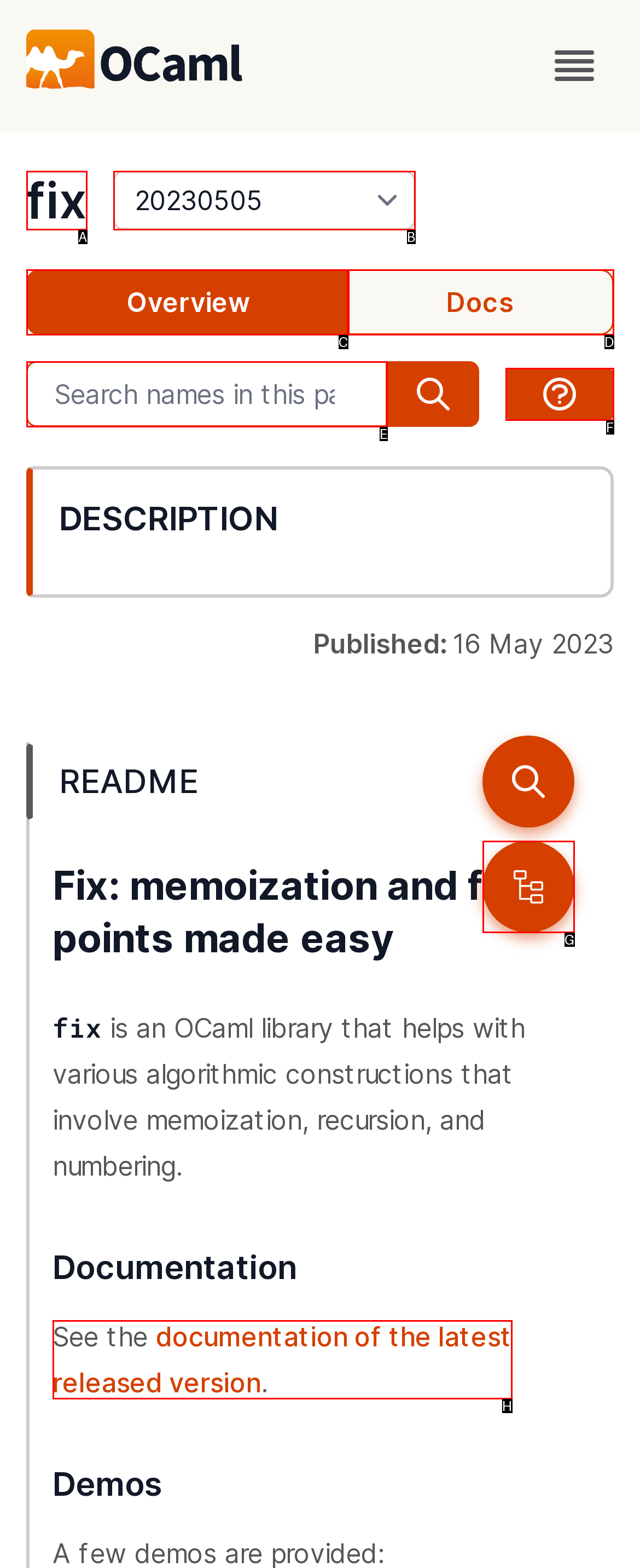Please identify the UI element that matches the description: WordPress
Respond with the letter of the correct option.

None